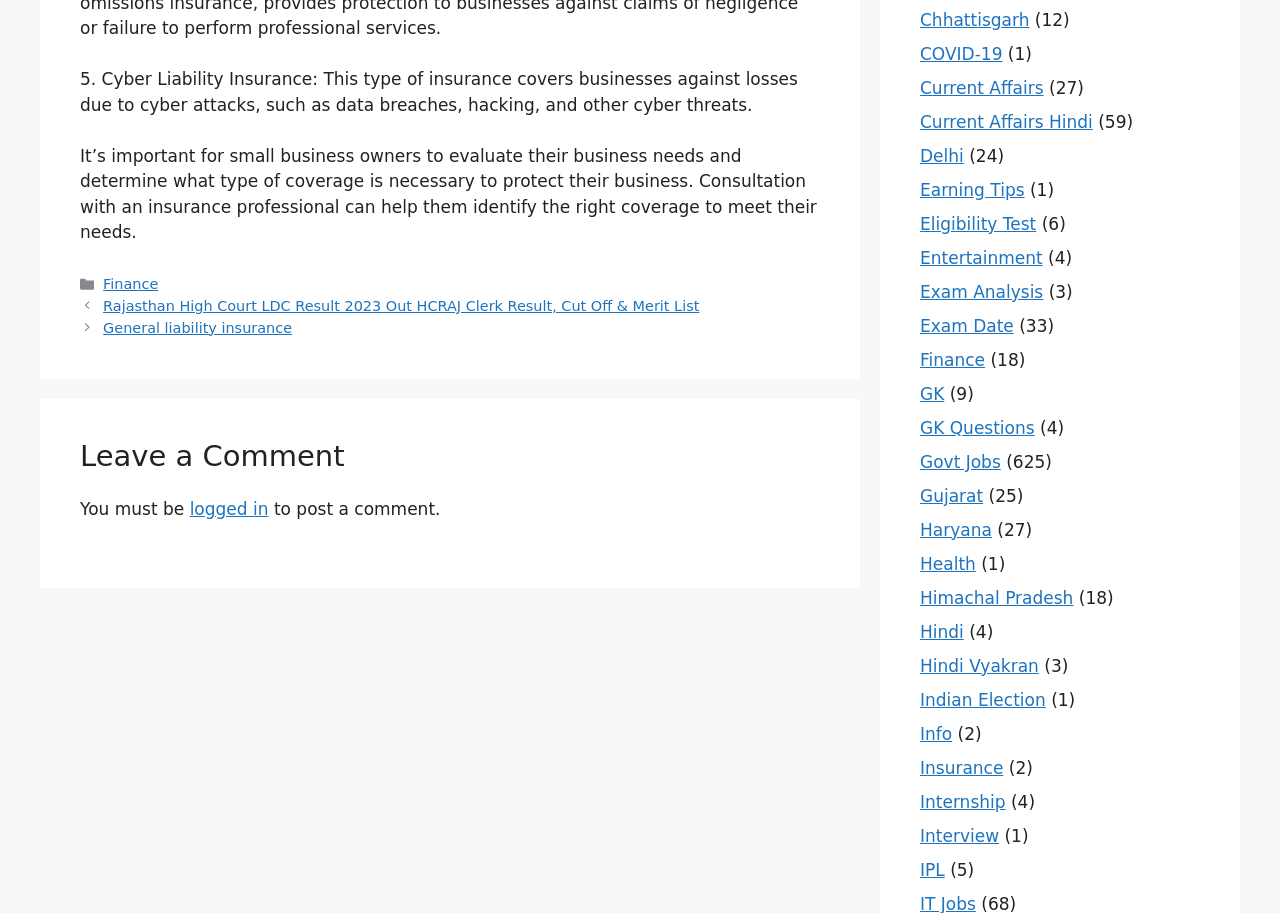What is the category of the post 'Rajasthan High Court LDC Result 2023 Out HCRAJ Clerk Result, Cut Off & Merit List'?
Answer the question with detailed information derived from the image.

The post 'Rajasthan High Court LDC Result 2023 Out HCRAJ Clerk Result, Cut Off & Merit List' is listed under the category 'Posts' and is linked to the category 'Finance'.